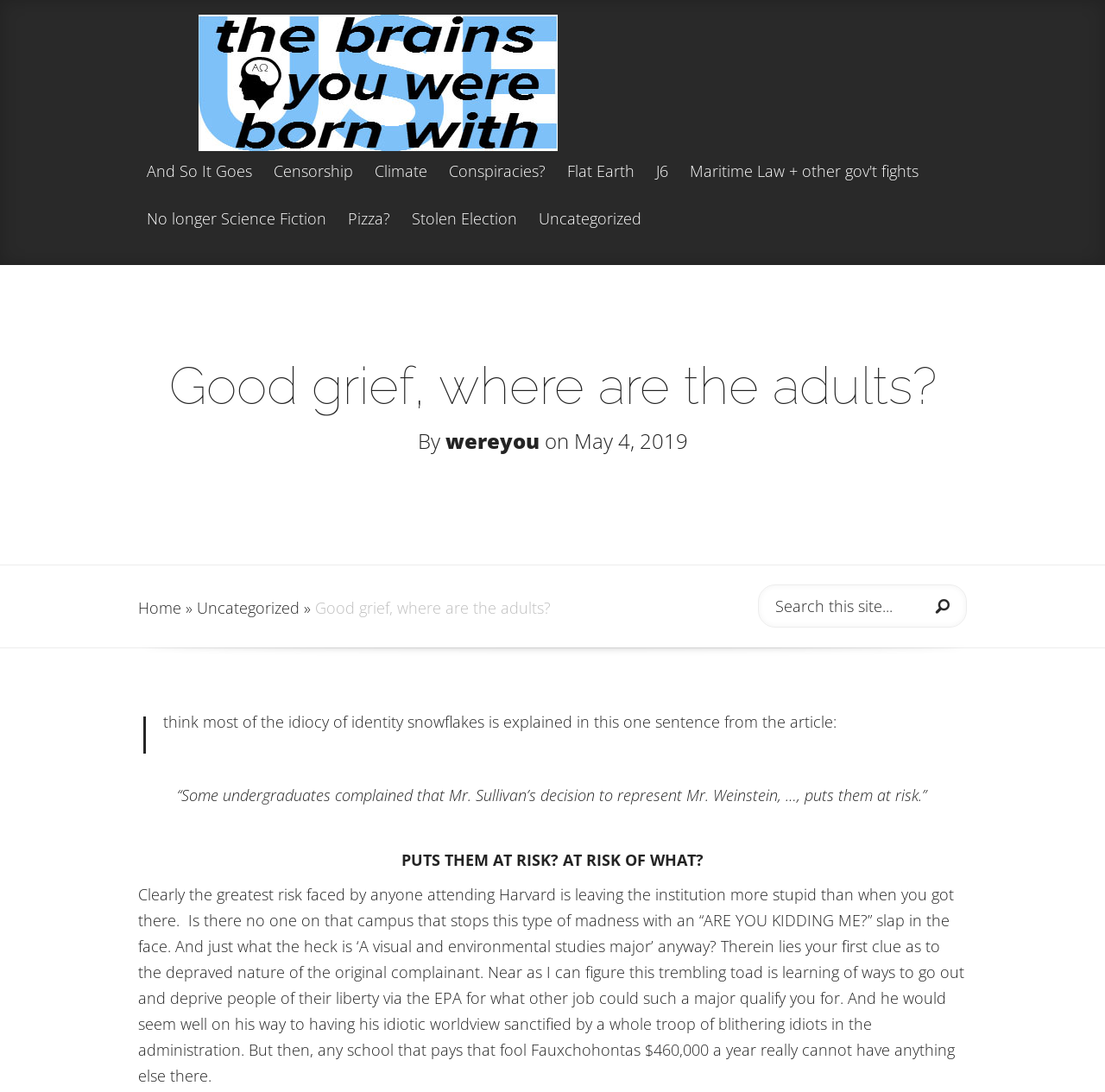Reply to the question with a single word or phrase:
What is the category of this article?

Uncategorized